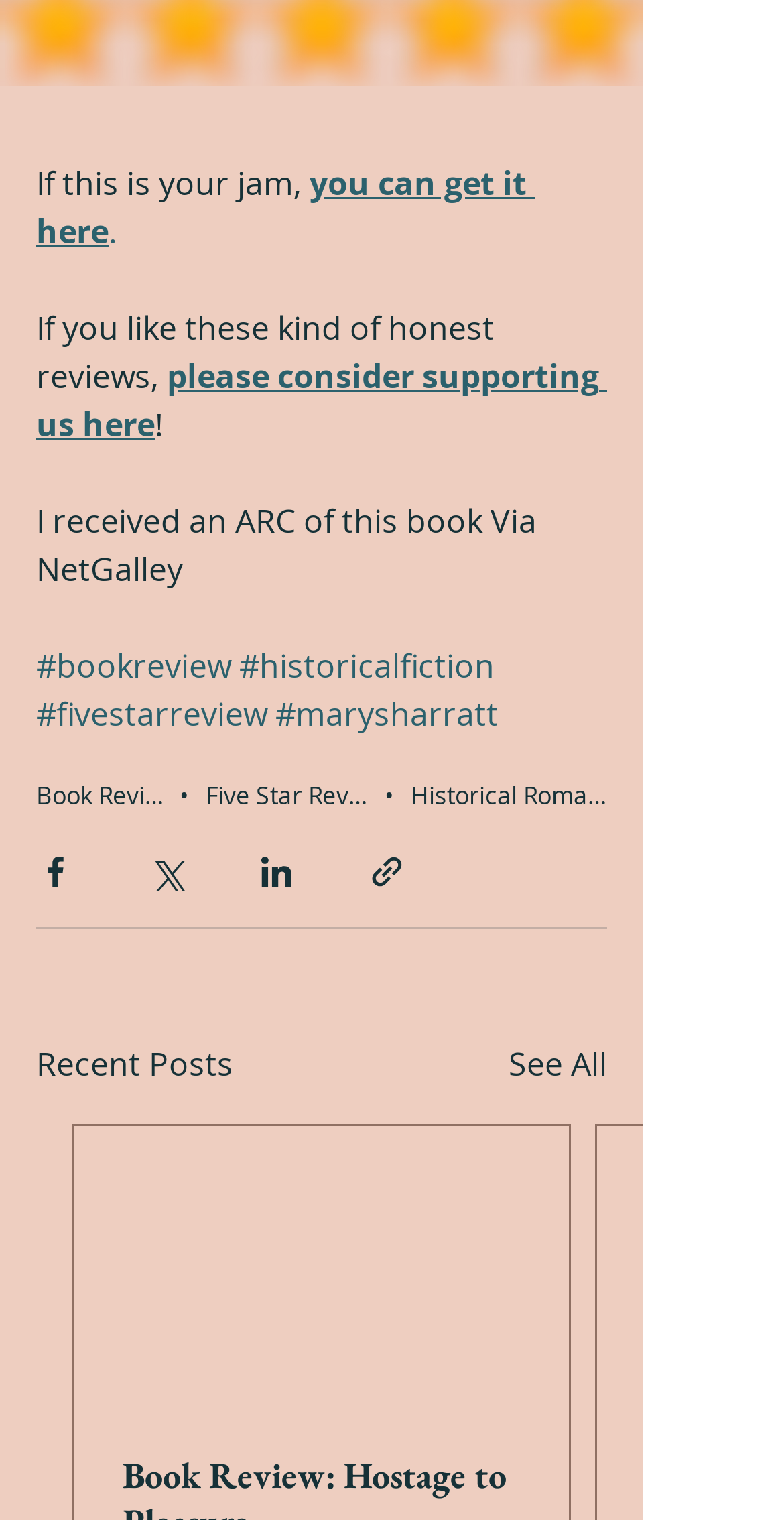How many sharing options are available?
Look at the image and respond with a one-word or short phrase answer.

4